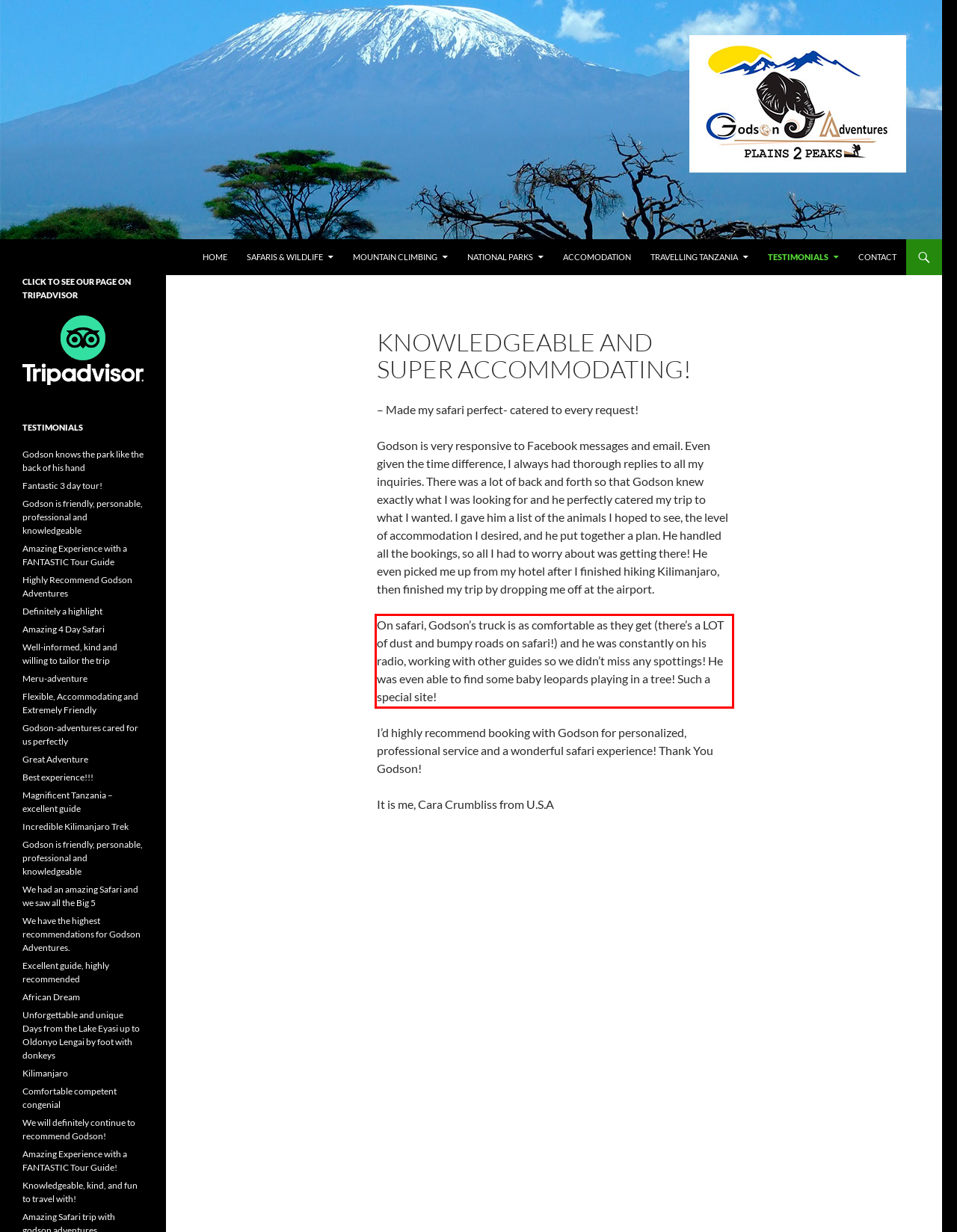Identify the text inside the red bounding box on the provided webpage screenshot by performing OCR.

On safari, Godson’s truck is as comfortable as they get (there’s a LOT of dust and bumpy roads on safari!) and he was constantly on his radio, working with other guides so we didn’t miss any spottings! He was even able to find some baby leopards playing in a tree! Such a special site!